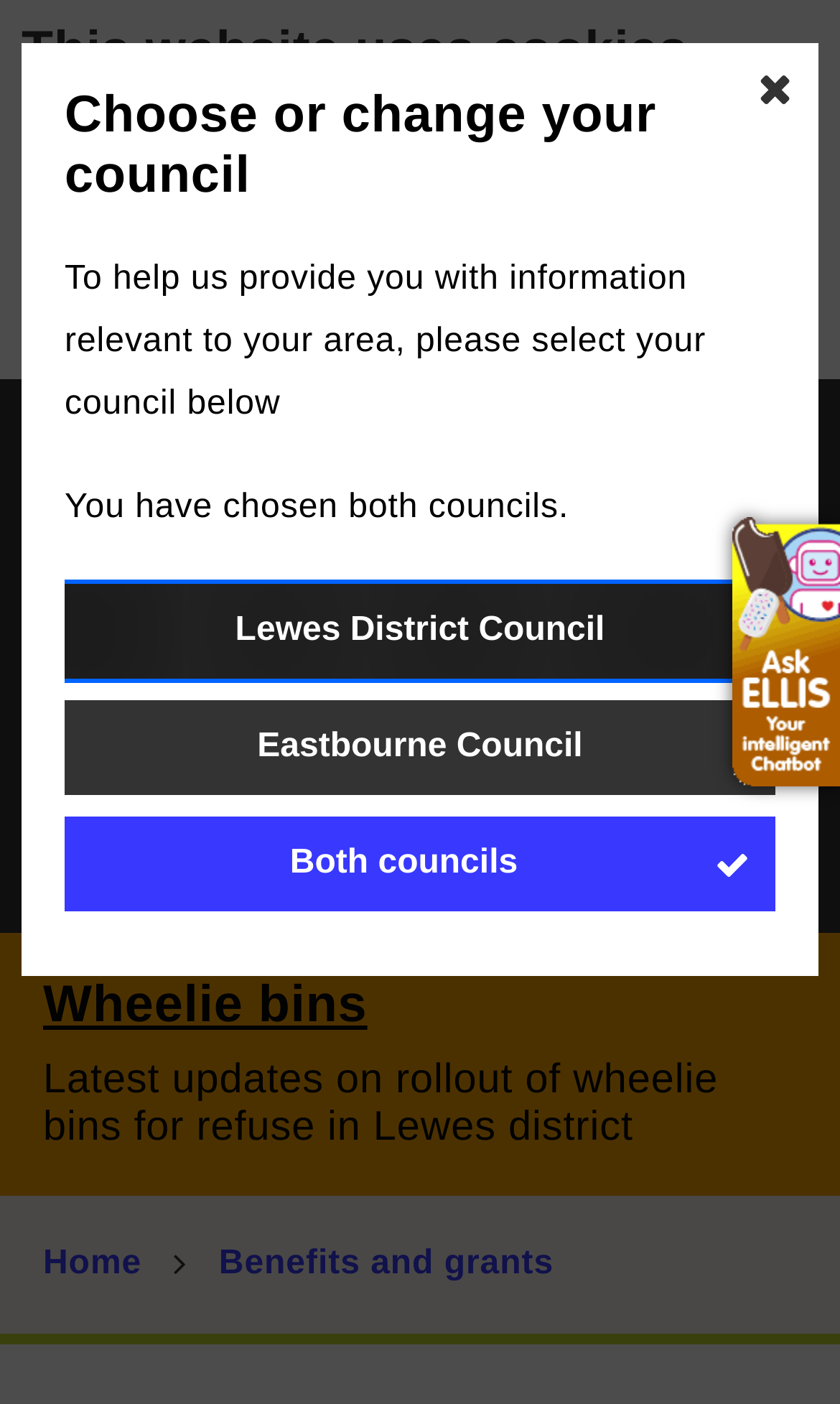Identify the bounding box coordinates for the UI element described as follows: "Eastbourne Council". Ensure the coordinates are four float numbers between 0 and 1, formatted as [left, top, right, bottom].

[0.077, 0.499, 0.923, 0.567]